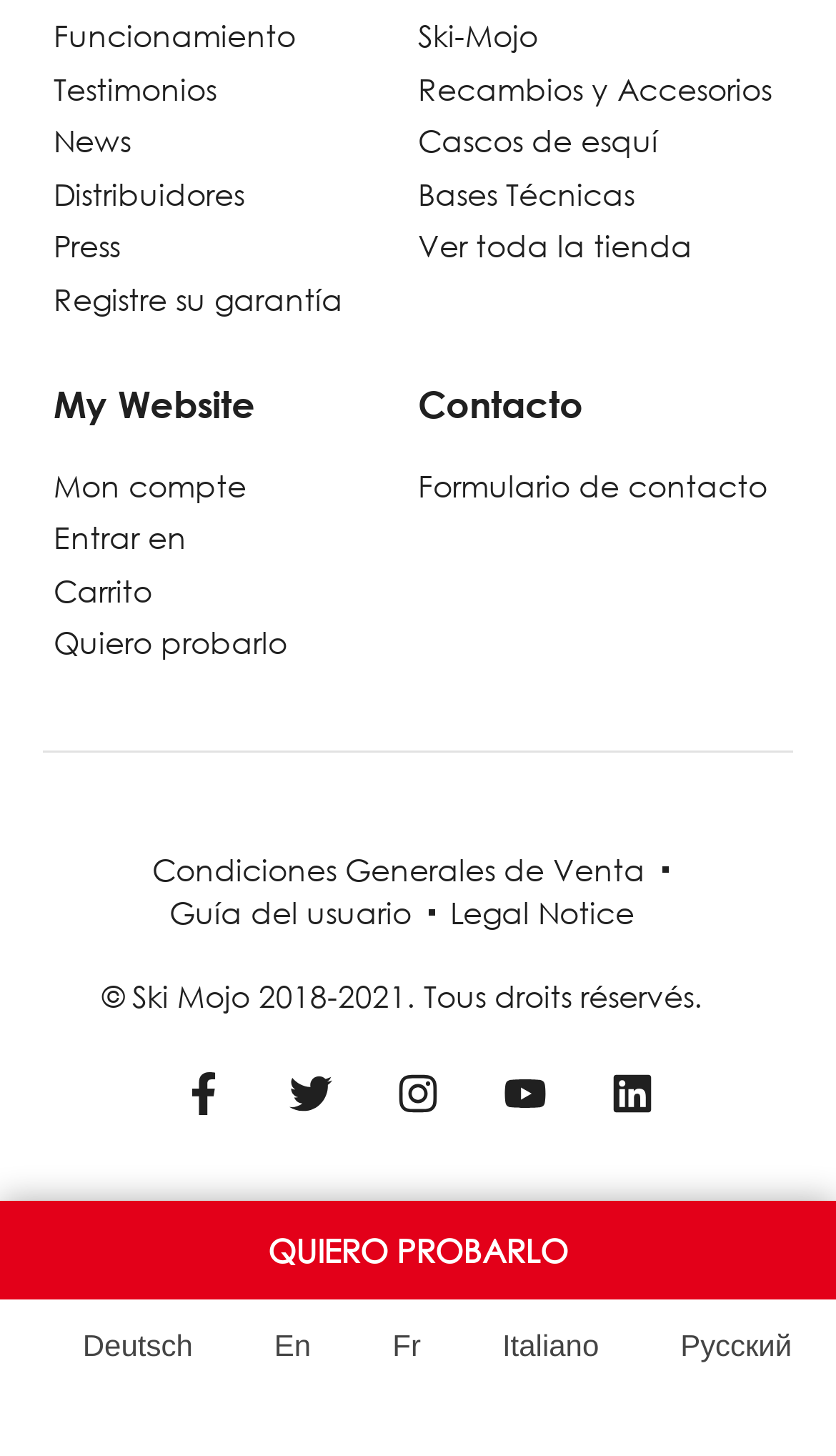Using the details from the image, please elaborate on the following question: What is the last link in the footer section?

I looked at the footer section of the webpage and found the last link, which is 'Русский', indicating the Russian language option.